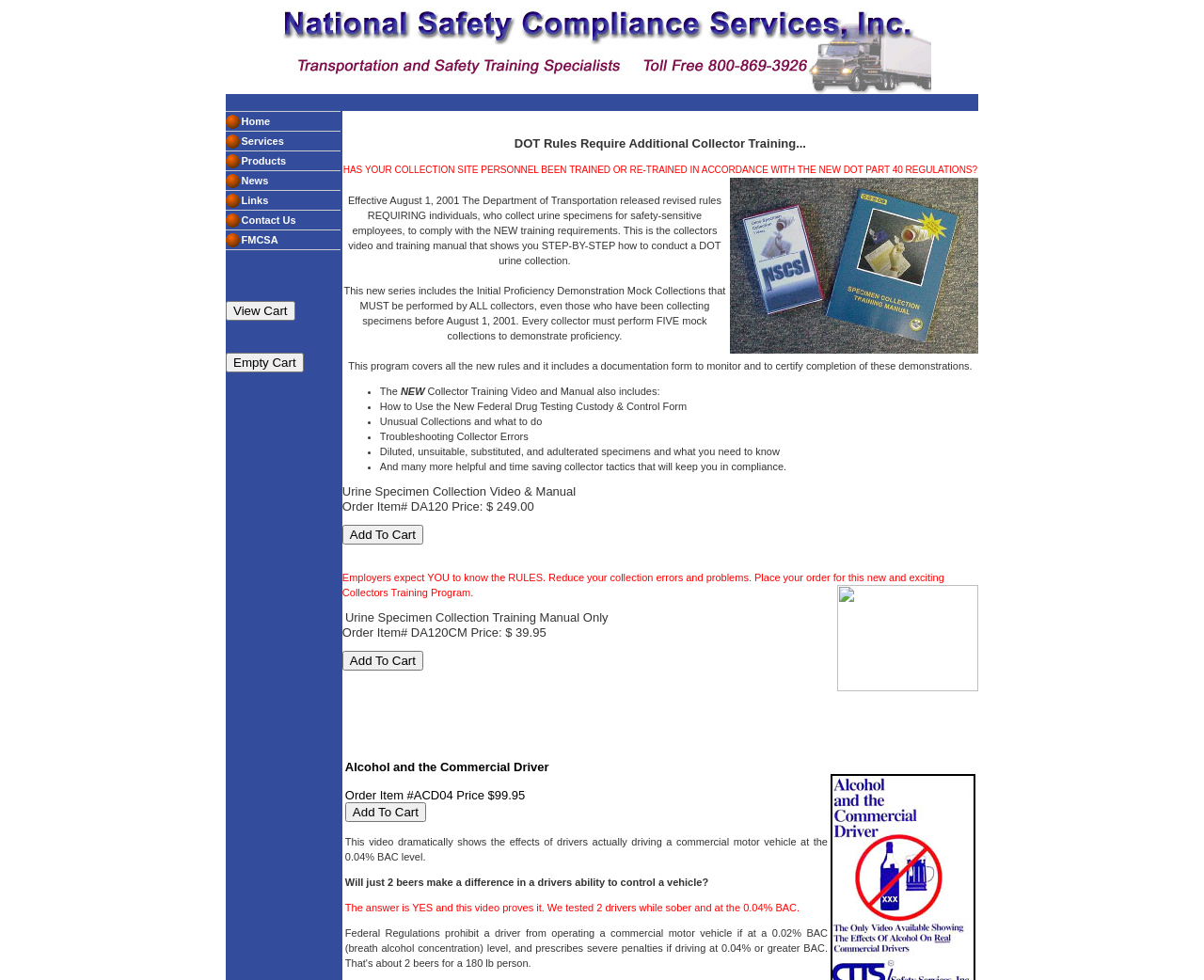Specify the bounding box coordinates of the element's region that should be clicked to achieve the following instruction: "Click the 'Home' link". The bounding box coordinates consist of four float numbers between 0 and 1, in the format [left, top, right, bottom].

[0.2, 0.118, 0.224, 0.13]